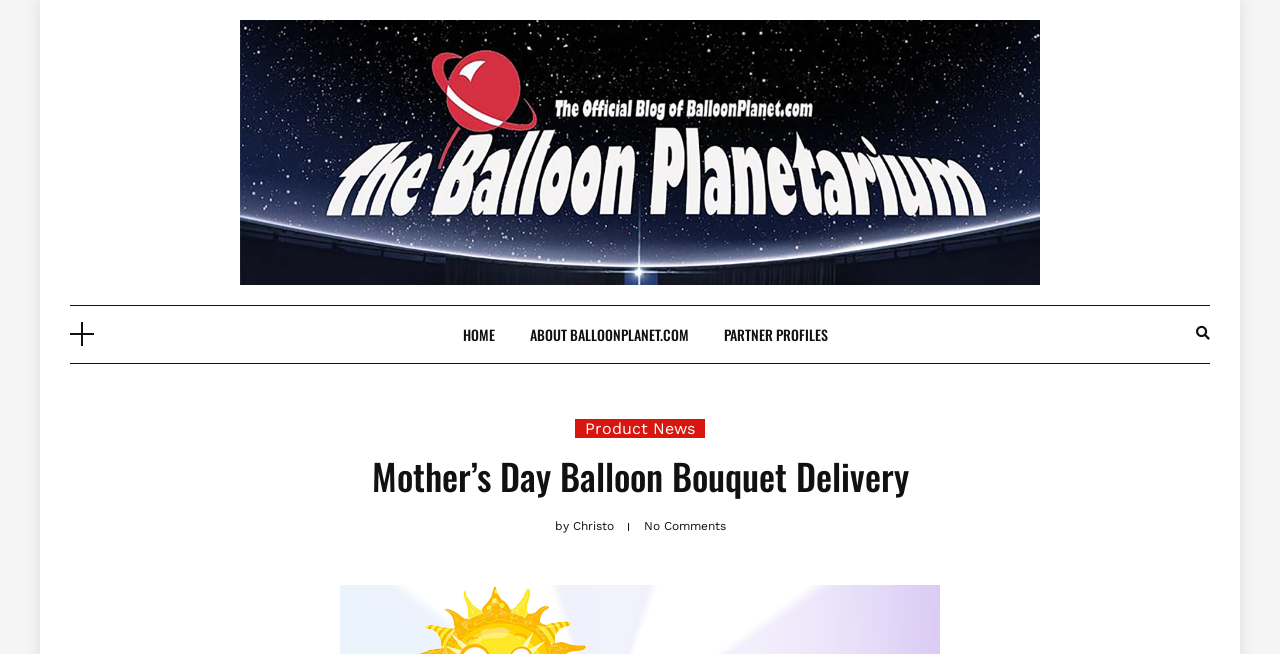Who is the author of the content?
Refer to the screenshot and answer in one word or phrase.

Christo